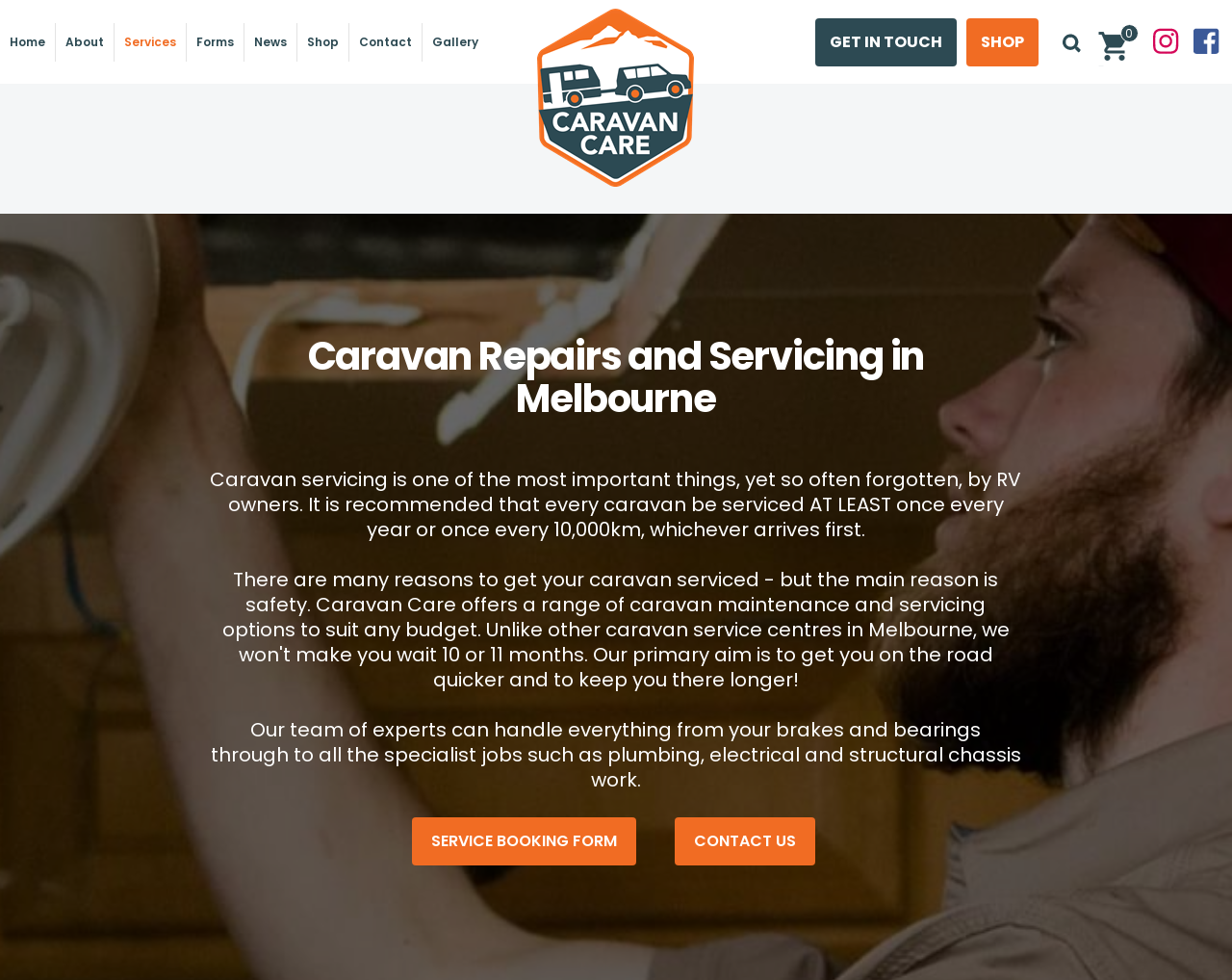Locate the bounding box coordinates of the clickable region necessary to complete the following instruction: "Click on Home". Provide the coordinates in the format of four float numbers between 0 and 1, i.e., [left, top, right, bottom].

[0.0, 0.023, 0.045, 0.062]